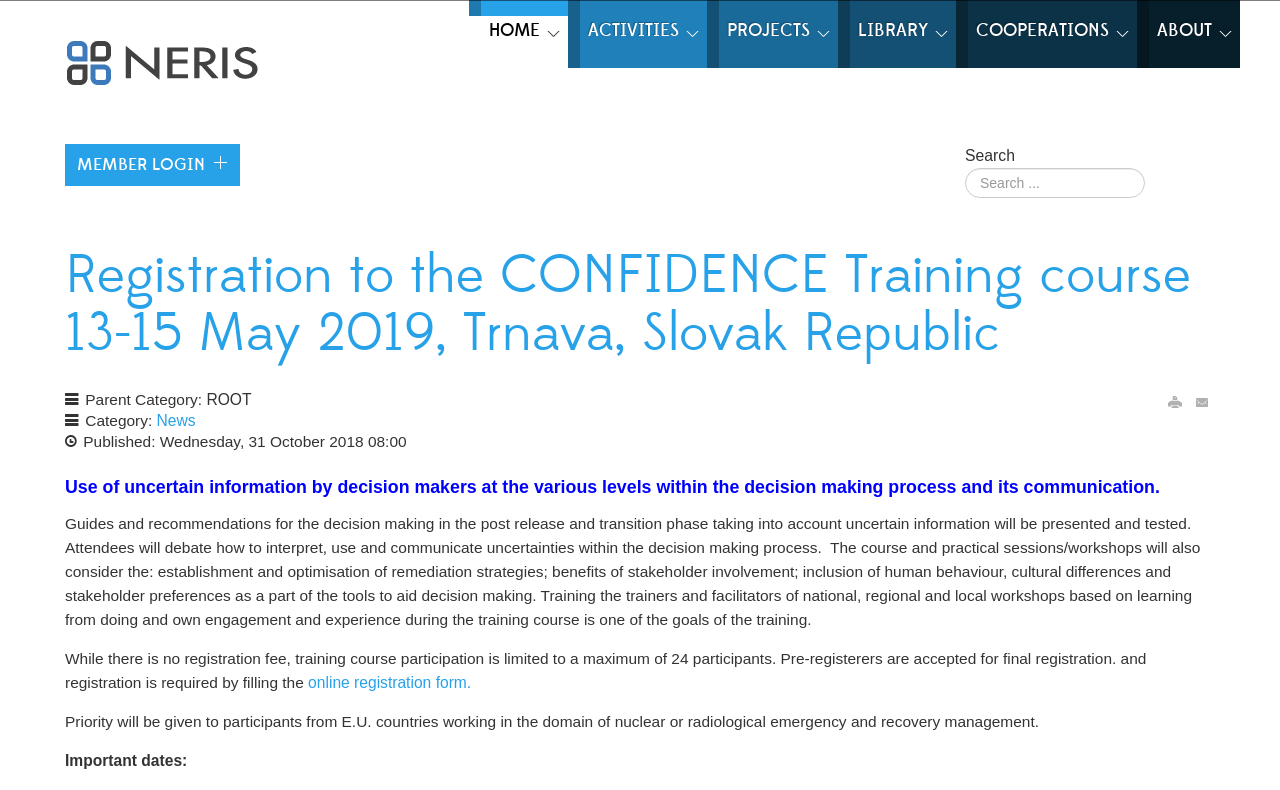Identify the bounding box of the UI element described as follows: "parent_node: Search name="q" placeholder="Search ..."". Provide the coordinates as four float numbers in the range of 0 to 1 [left, top, right, bottom].

[0.754, 0.213, 0.895, 0.251]